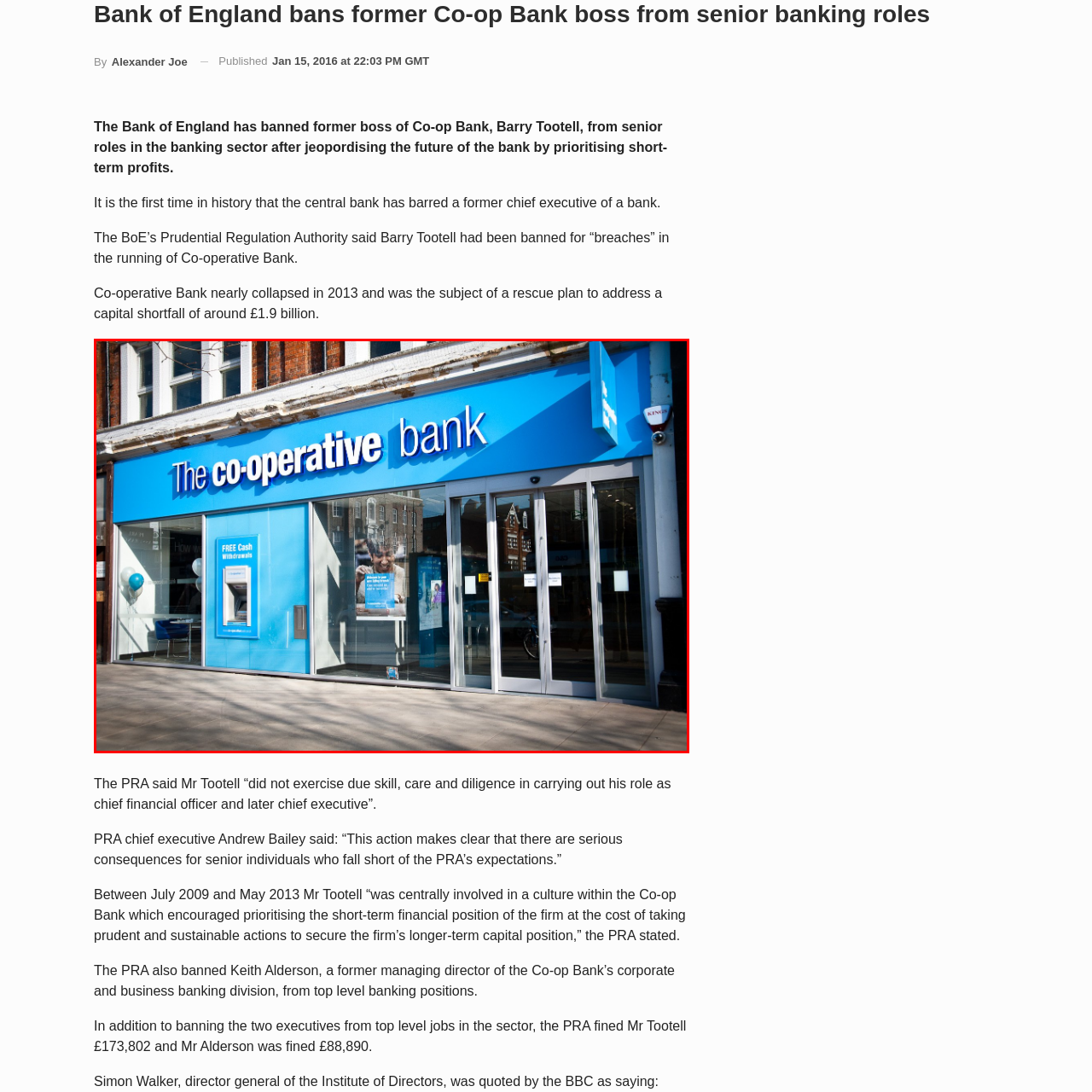Offer a comprehensive description of the image enclosed by the red box.

The image showcases a vibrant and modern exterior of a Co-operative Bank branch, prominently featuring the bank's name in bold, white letters against a striking blue background. The entrance showcases large glass windows that allow a clear view of the interior, which is inviting and well-lit. A prominent advertisement inside highlights "FREE Cash Withdrawals," enhancing the appeal for potential customers. Outside, there are playful blue balloons tied to a chair, contributing to a friendly atmosphere. The image captures a bright day, emphasizing the bank's accessibility and contemporary design, reflective of its commitment to customer service following recent regulatory changes concerning former executives.